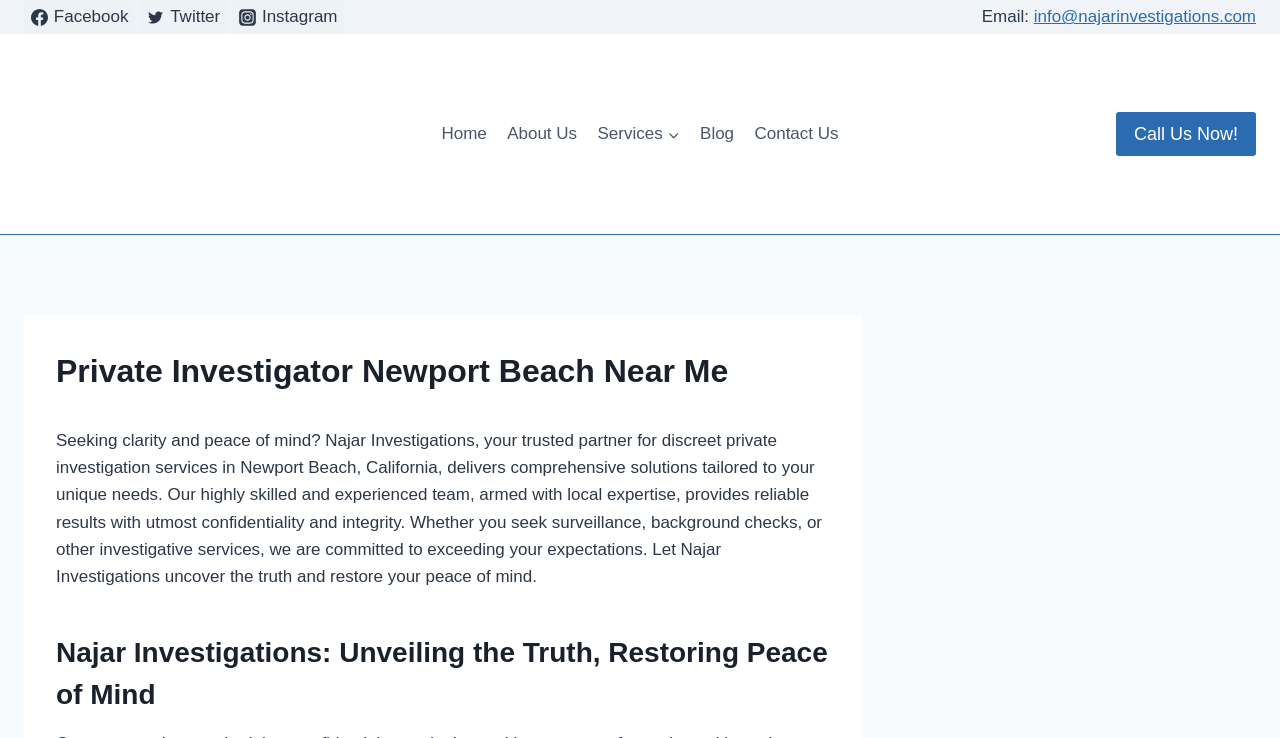How many social media links are at the top of the webpage?
Provide an in-depth and detailed explanation in response to the question.

I counted the number of social media links at the top of the webpage, which are Facebook, Twitter, and Instagram, and found that there are 3 links.